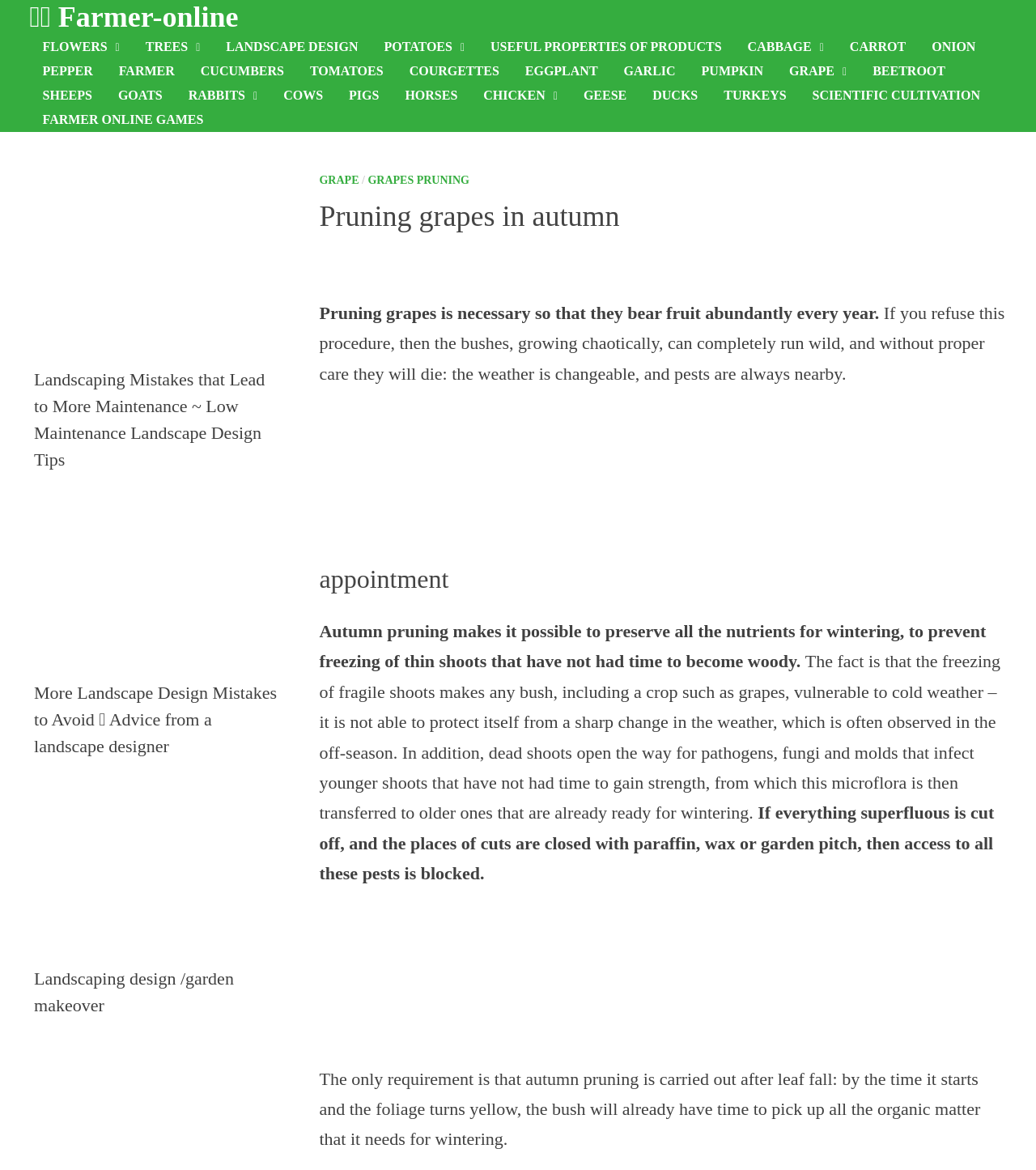Pinpoint the bounding box coordinates of the clickable area necessary to execute the following instruction: "Explore the link about landscape design mistakes". The coordinates should be given as four float numbers between 0 and 1, namely [left, top, right, bottom].

[0.033, 0.148, 0.273, 0.313]